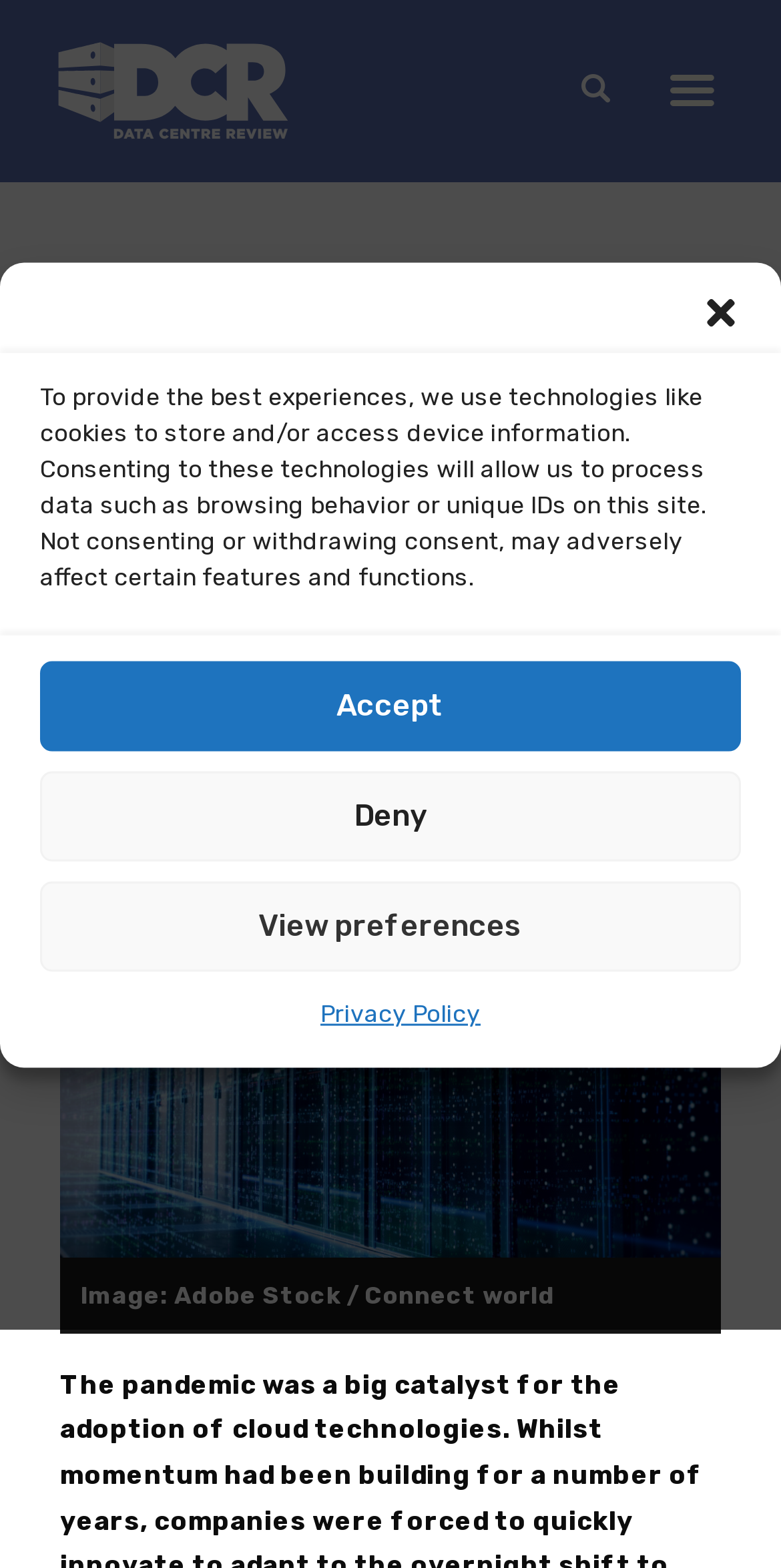Provide a brief response to the question using a single word or phrase: 
What is the topic of the article?

UK digital transformation